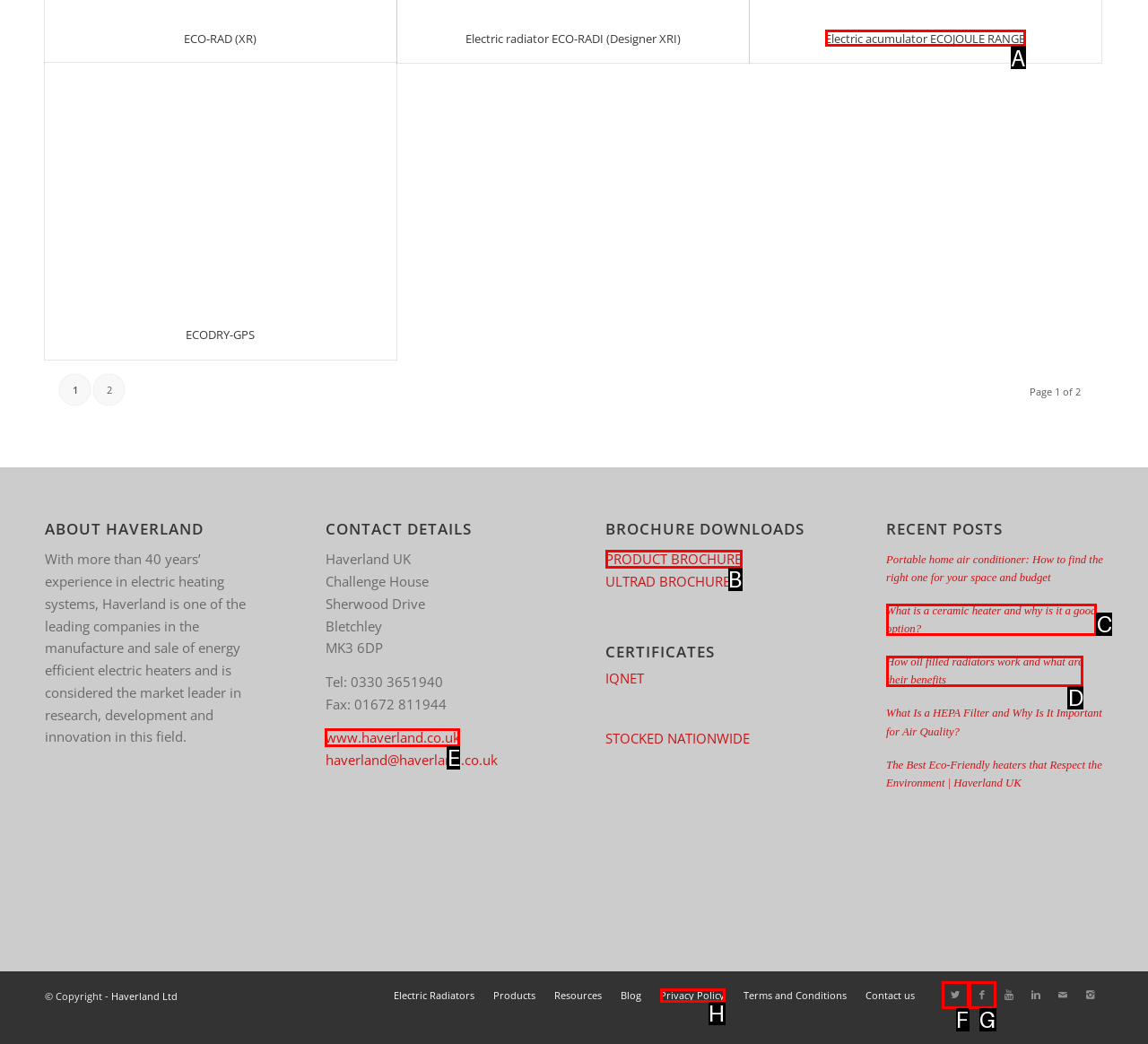Point out the option that best suits the description: Facebook
Indicate your answer with the letter of the selected choice.

G